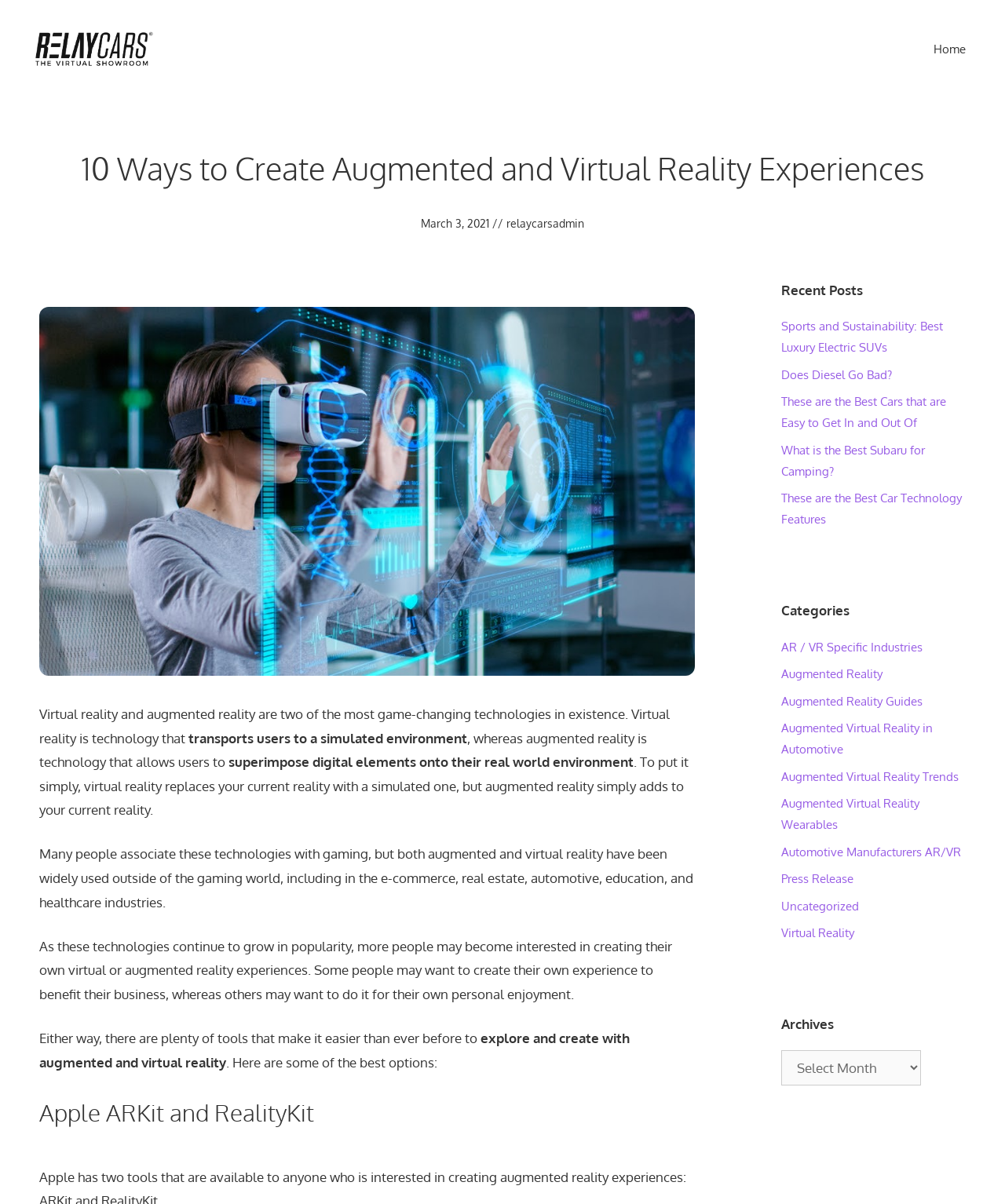Using the details in the image, give a detailed response to the question below:
What are the two types of technologies mentioned in the webpage?

The webpage mentions 'Virtual reality is technology that transports users to a simulated environment' and 'augmented reality is technology that allows users to superimpose digital elements onto their real world environment', which indicates that the two types of technologies mentioned in the webpage are virtual reality and augmented reality.